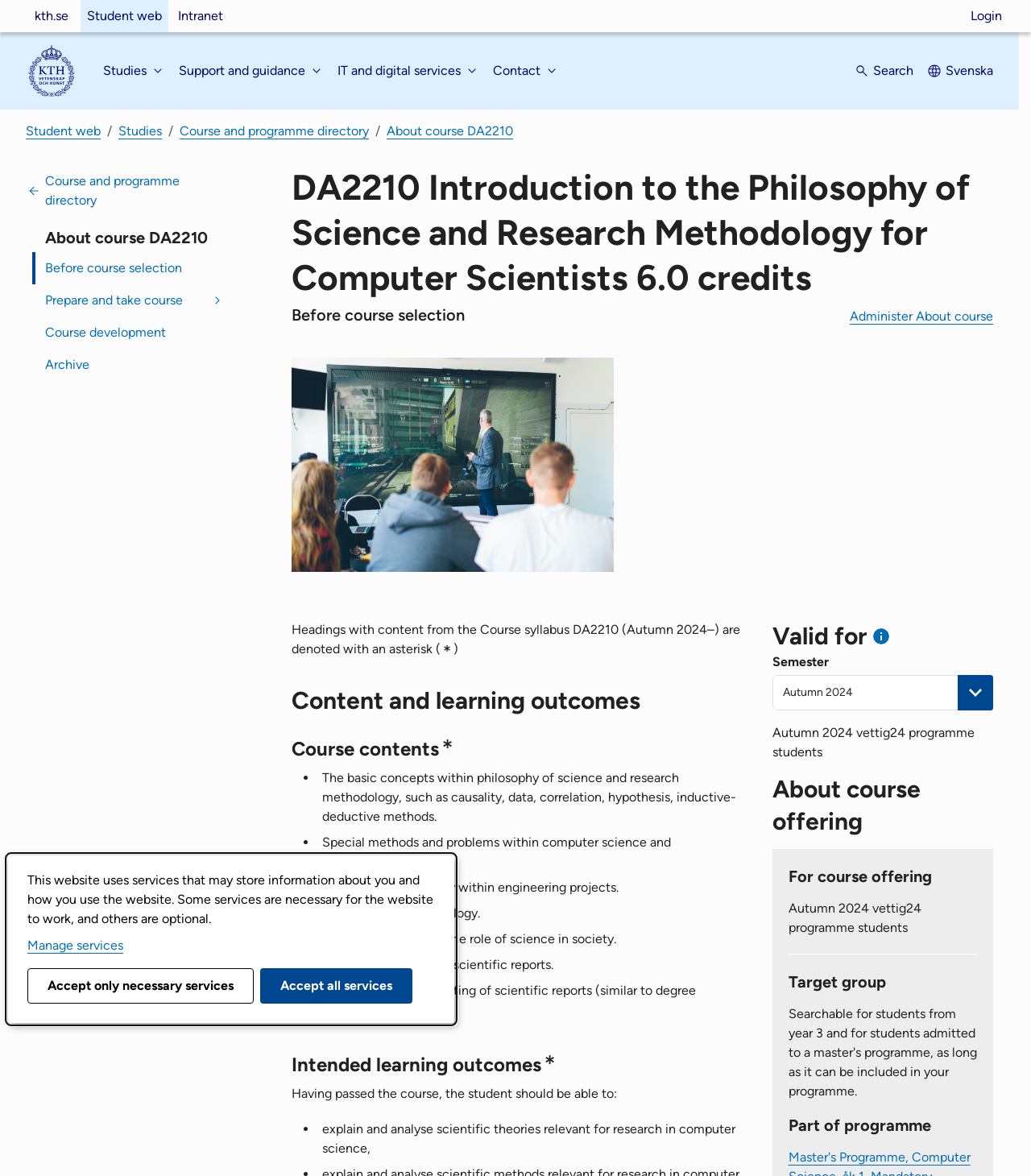What is the role of science in society according to this course?
Please answer the question as detailed as possible based on the image.

The role of science in society is mentioned as one of the topics covered in the course, specifically in the context of ethics in science. This is listed under the 'Content and learning outcomes' section, where it is mentioned as one of the learning outcomes.